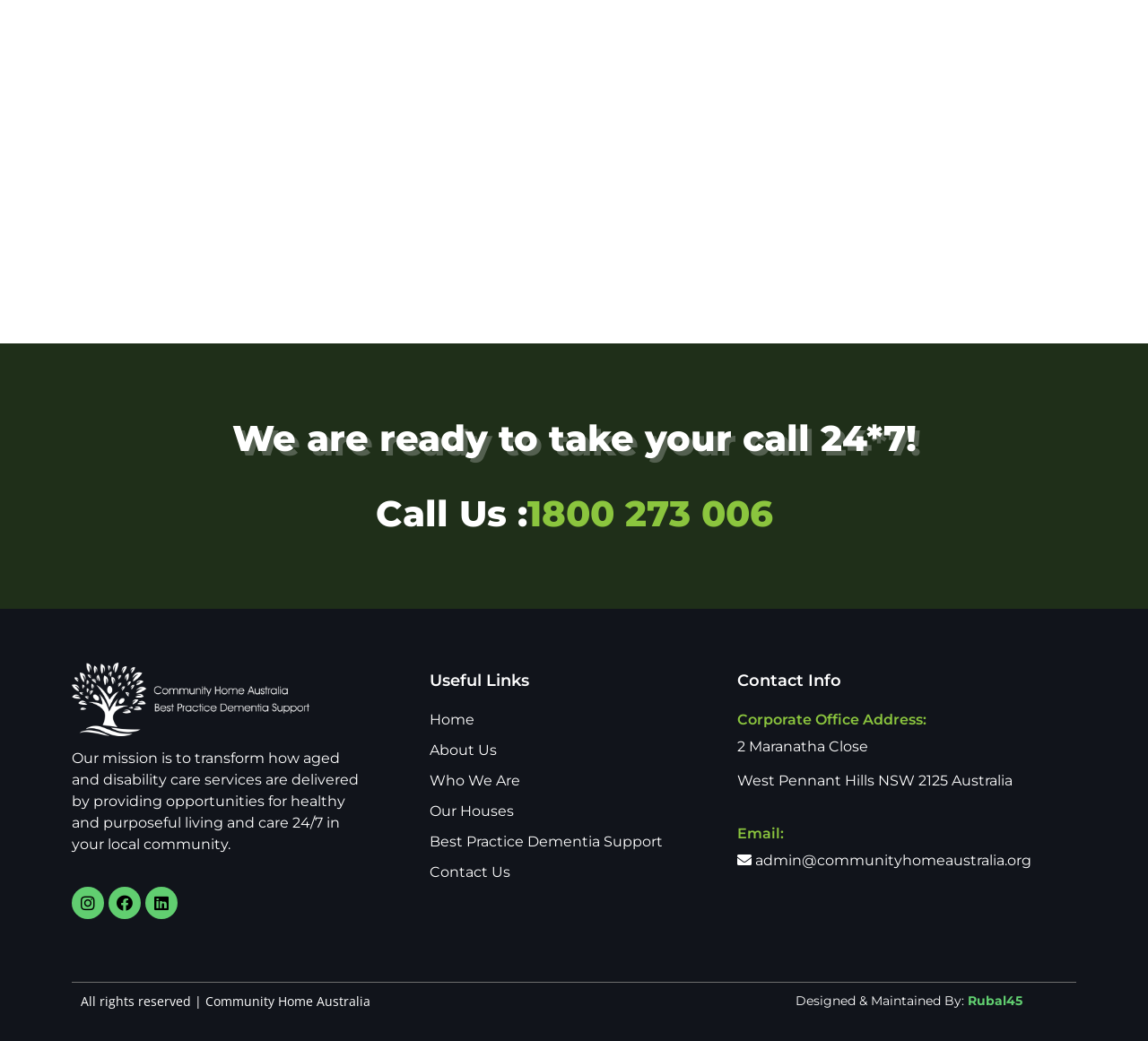Determine the bounding box coordinates of the region I should click to achieve the following instruction: "Go to the Home page". Ensure the bounding box coordinates are four float numbers between 0 and 1, i.e., [left, top, right, bottom].

[0.374, 0.681, 0.413, 0.702]